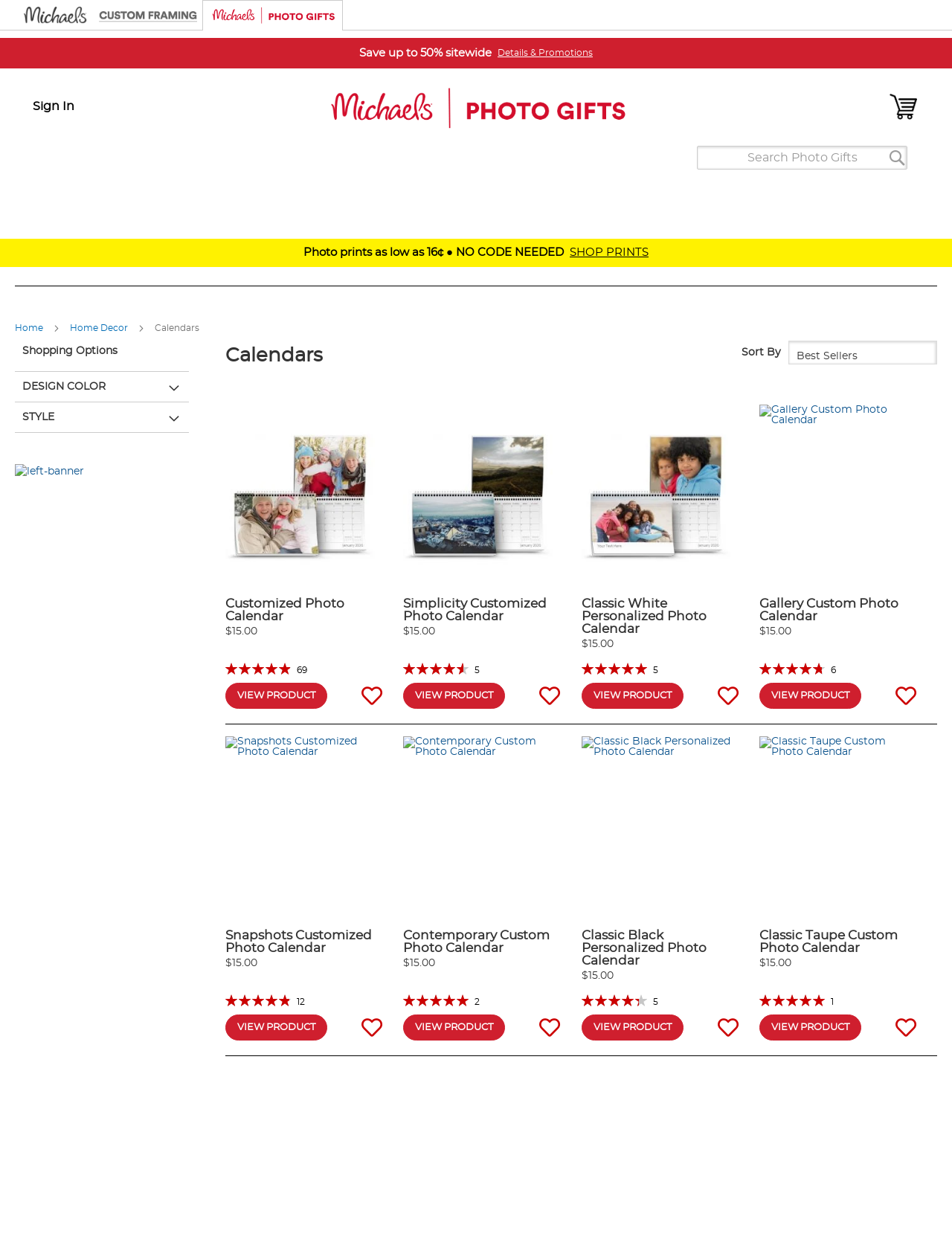How many customized photo calendars are displayed?
Give a single word or phrase answer based on the content of the image.

4